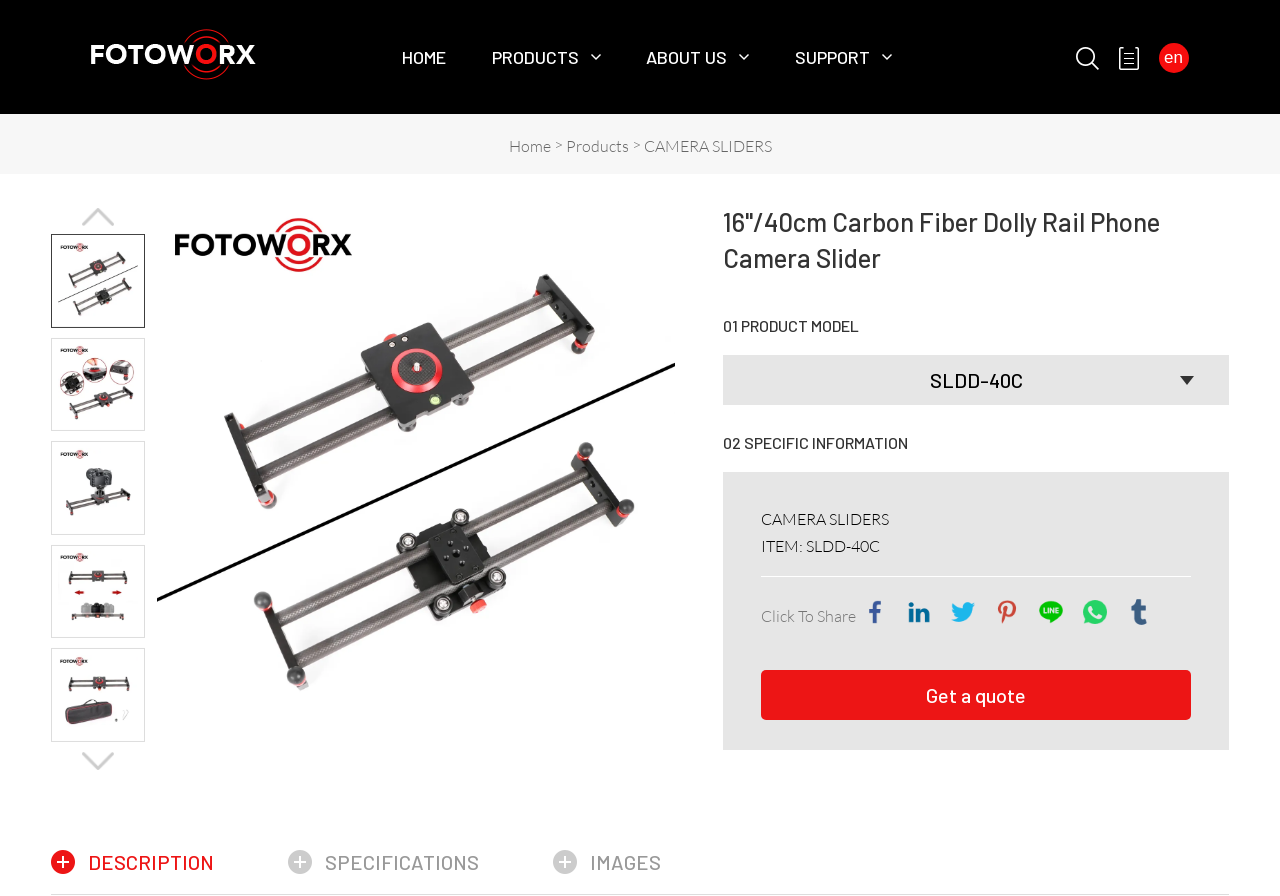Locate the bounding box coordinates of the area that needs to be clicked to fulfill the following instruction: "Switch to English". The coordinates should be in the format of four float numbers between 0 and 1, namely [left, top, right, bottom].

None